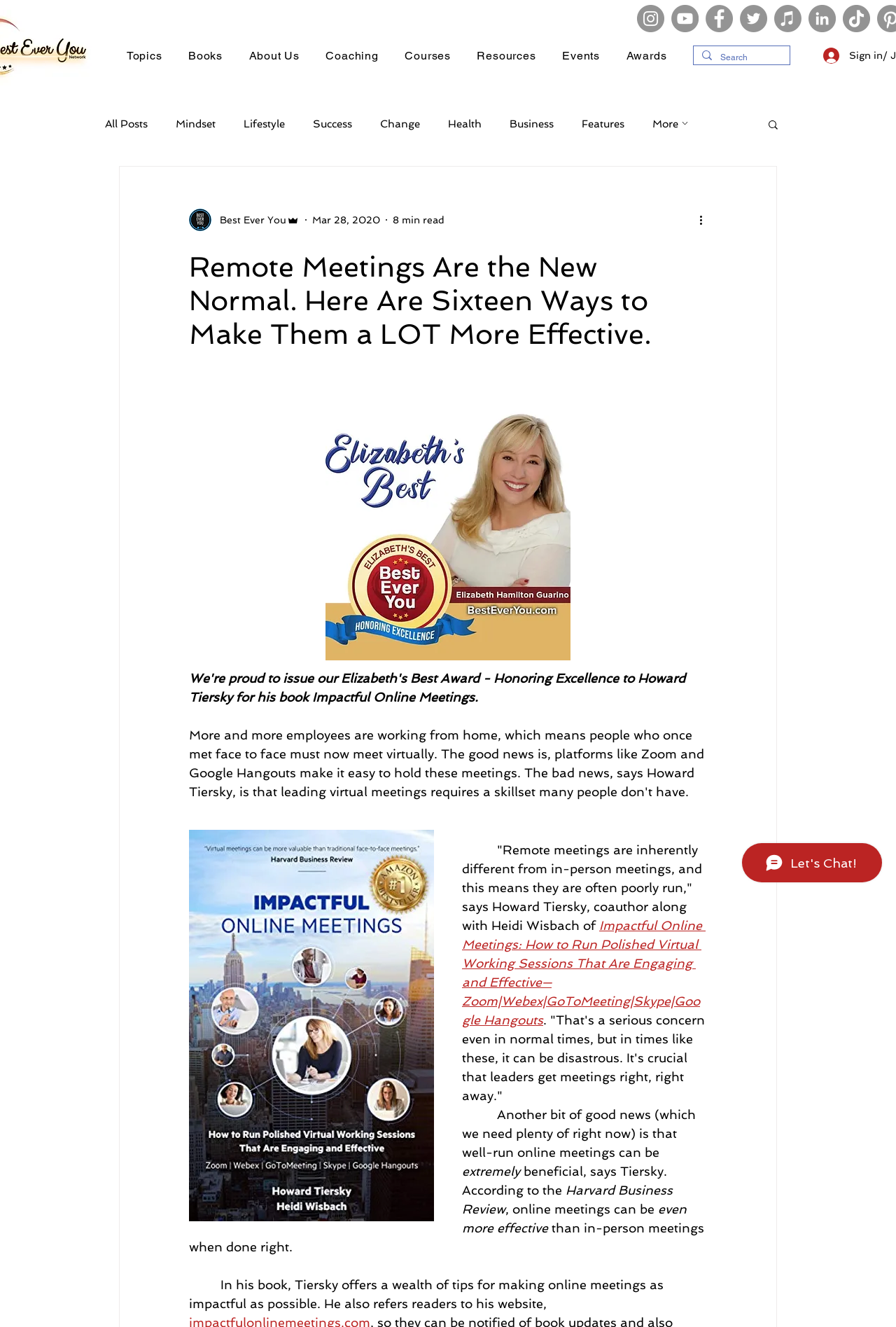Could you highlight the region that needs to be clicked to execute the instruction: "Go to the blog"?

[0.117, 0.072, 0.84, 0.115]